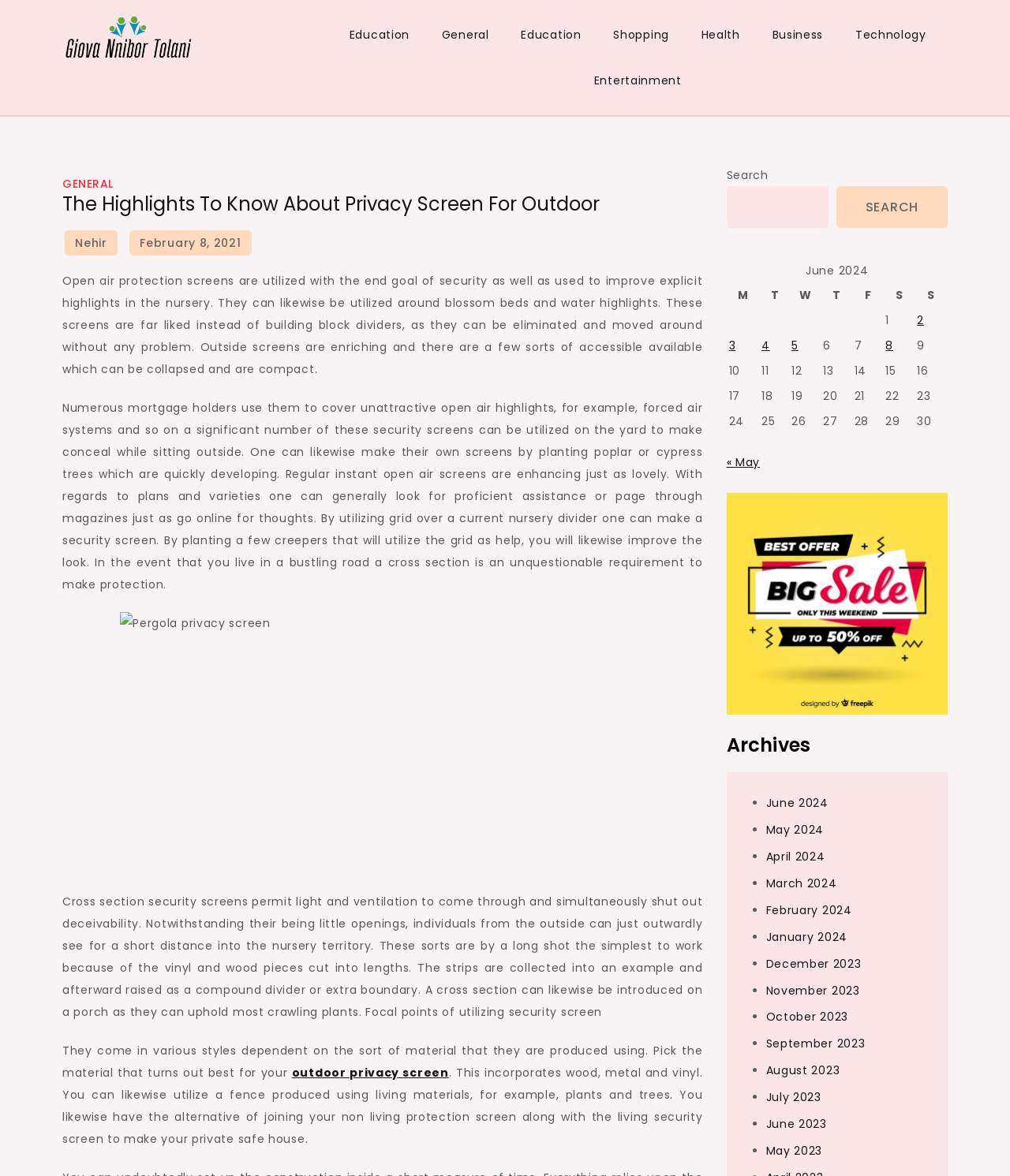Find the bounding box of the UI element described as: "outdoor privacy screen". The bounding box coordinates should be given as four float values between 0 and 1, i.e., [left, top, right, bottom].

[0.289, 0.905, 0.444, 0.919]